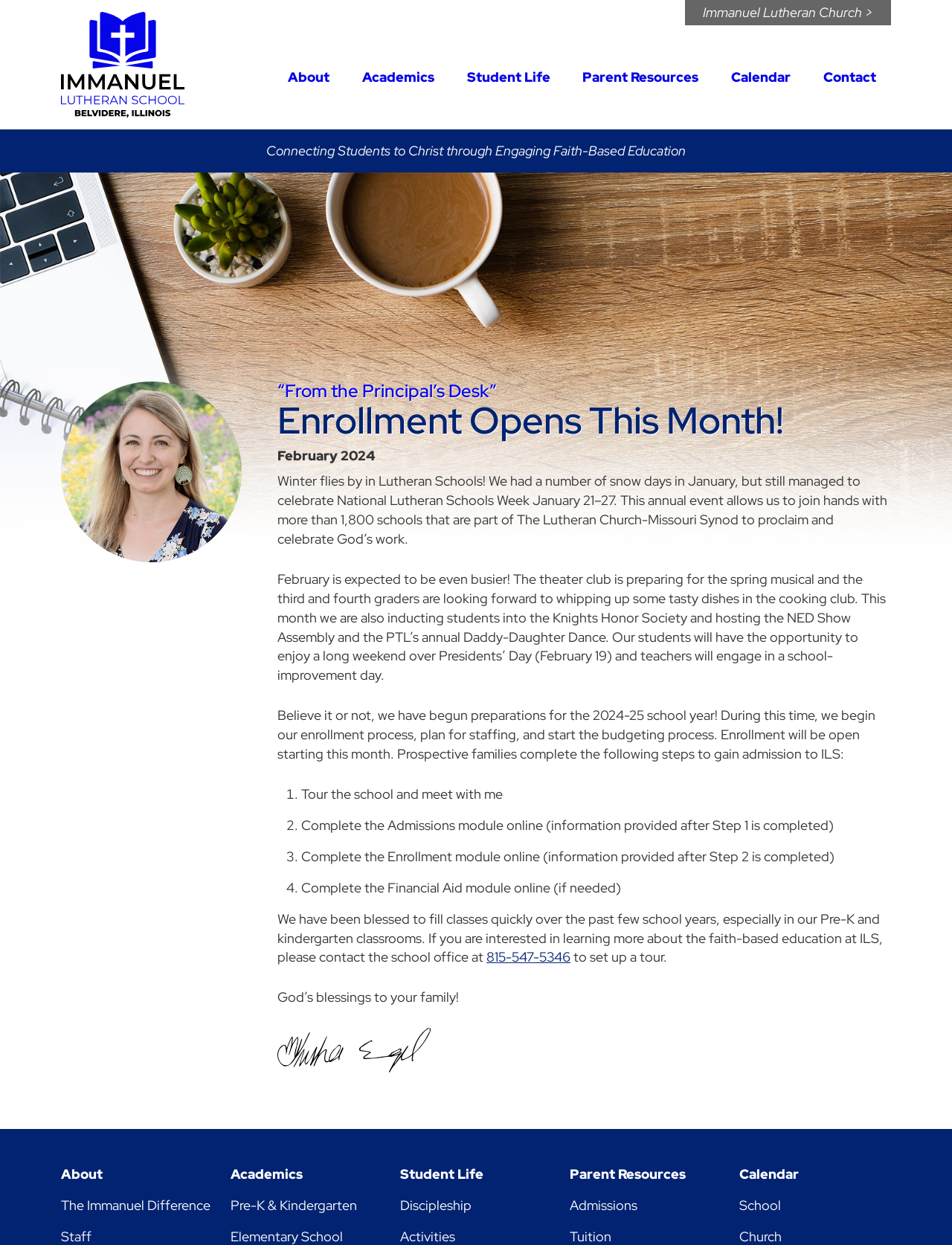Please answer the following question using a single word or phrase: 
What is the event happening on February 19?

Presidents' Day